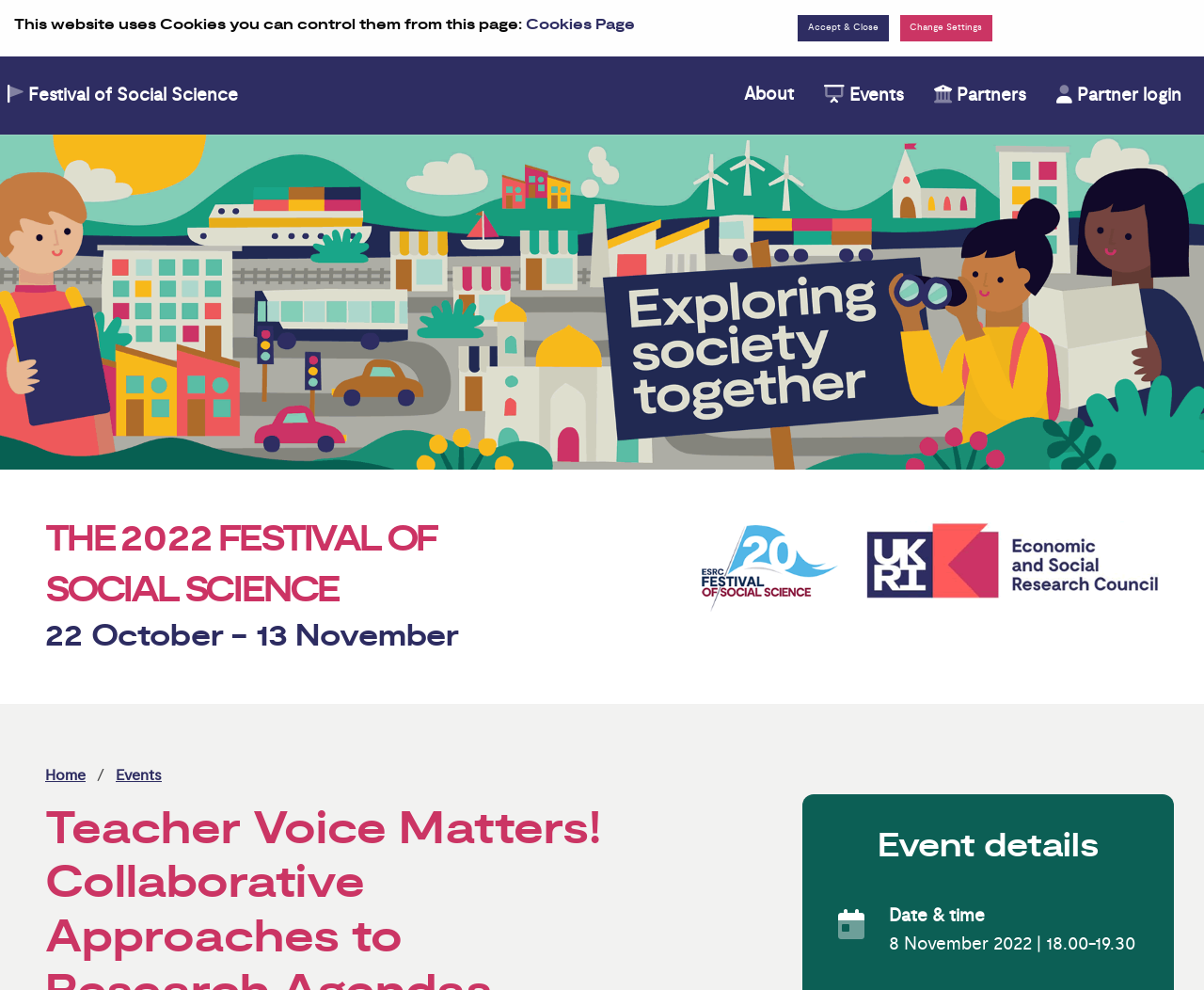What is the navigation path?
Carefully analyze the image and provide a thorough answer to the question.

I found the answer by looking at the 'You are here:' navigation section, which shows the path as 'Home > Events'.